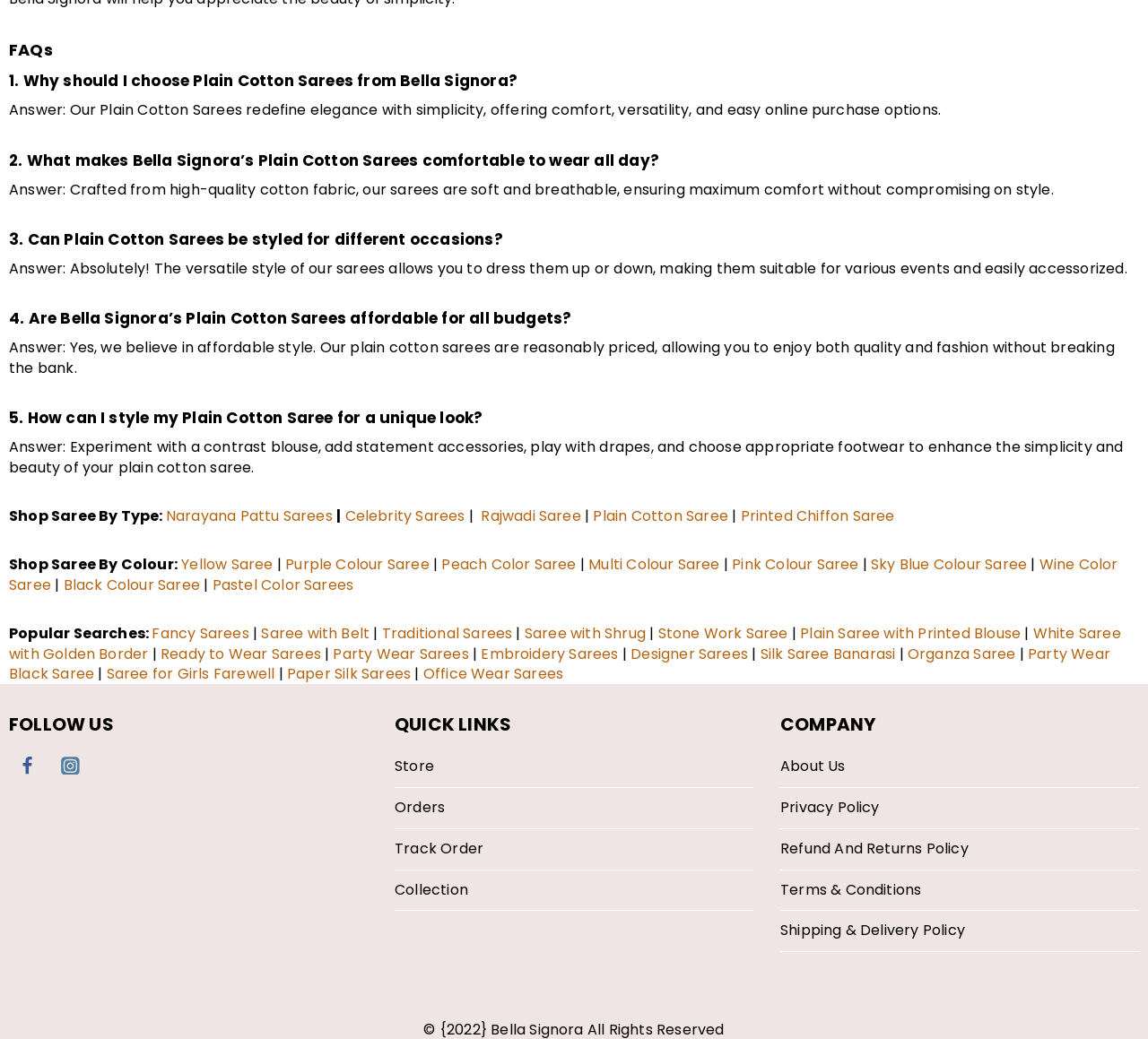How can I style my Plain Cotton Saree for a unique look?
Provide an in-depth and detailed answer to the question.

I found the answer to this question in the 'FAQs' section of the webpage, where it is stated that 'Experiment with a contrast blouse, add statement accessories, play with drapes, and choose appropriate footwear to enhance the simplicity and beauty of your plain cotton saree.' This suggests that the webpage provides styling tips and advice for customers.